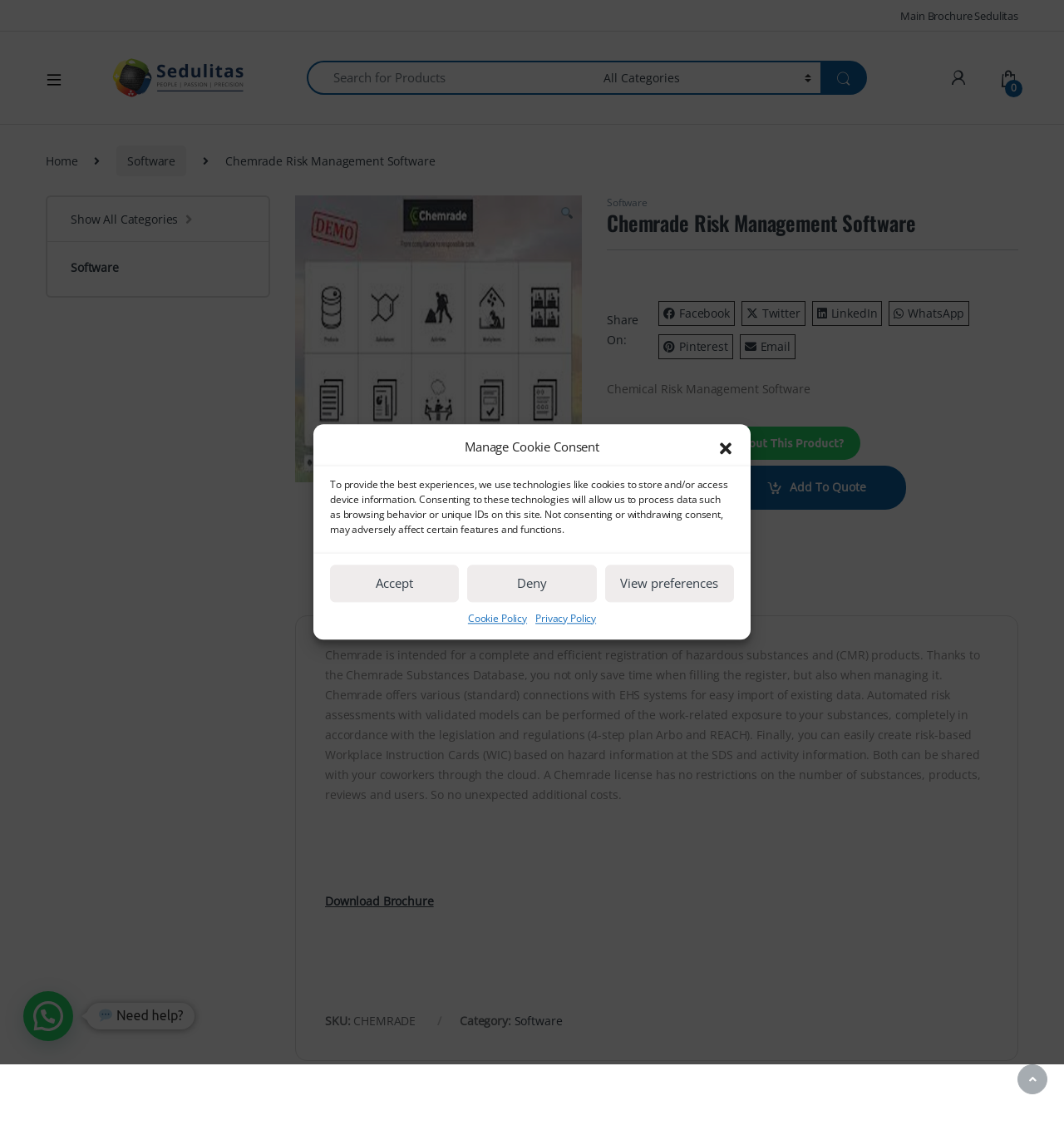Identify the bounding box coordinates necessary to click and complete the given instruction: "Click on ChemRade".

[0.277, 0.288, 0.547, 0.301]